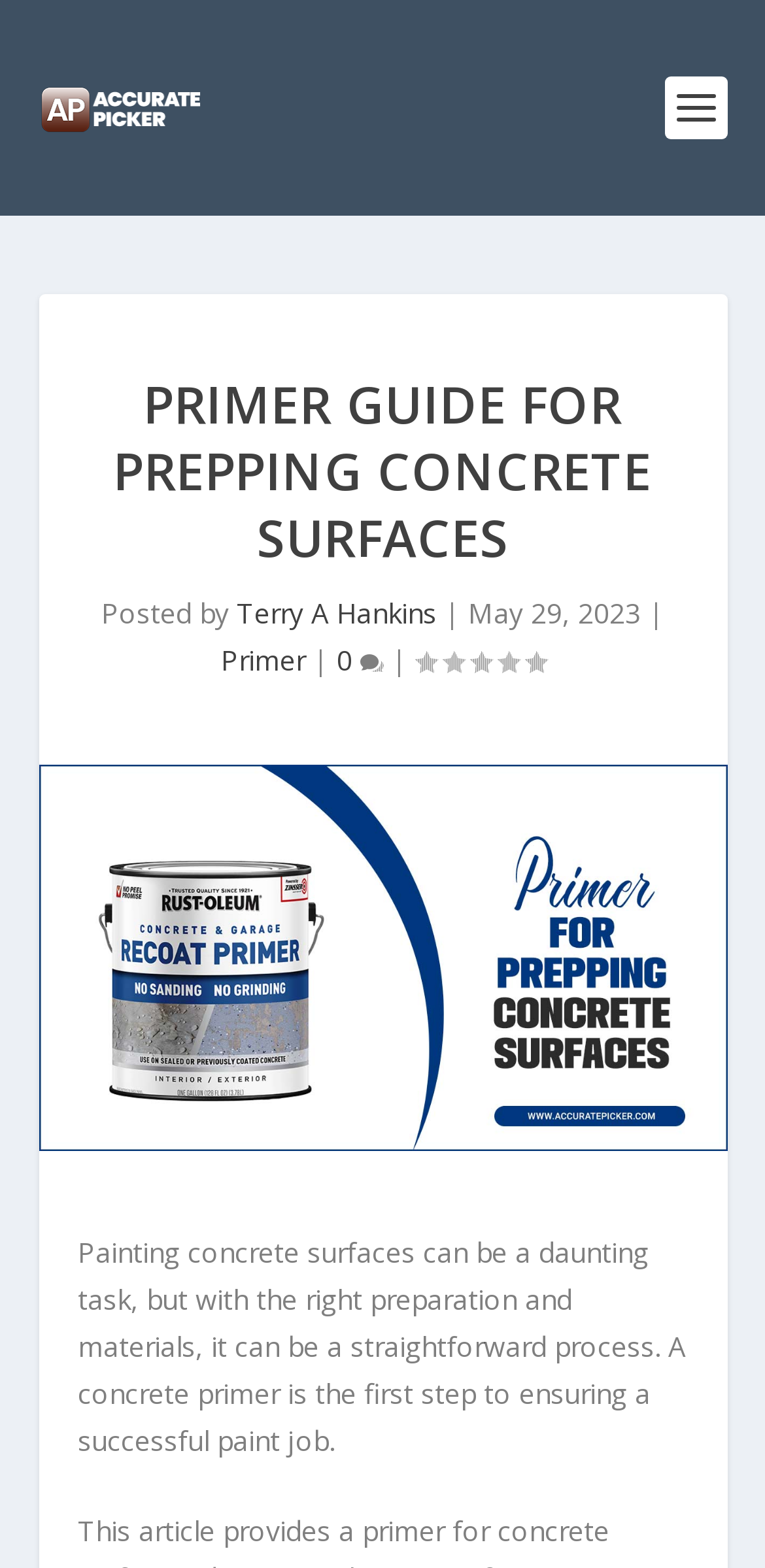From the image, can you give a detailed response to the question below:
What is the purpose of a concrete primer?

According to the article, a concrete primer is the first step to ensuring a successful paint job, as mentioned in the paragraph starting with 'Painting concrete surfaces can be a daunting task...'.